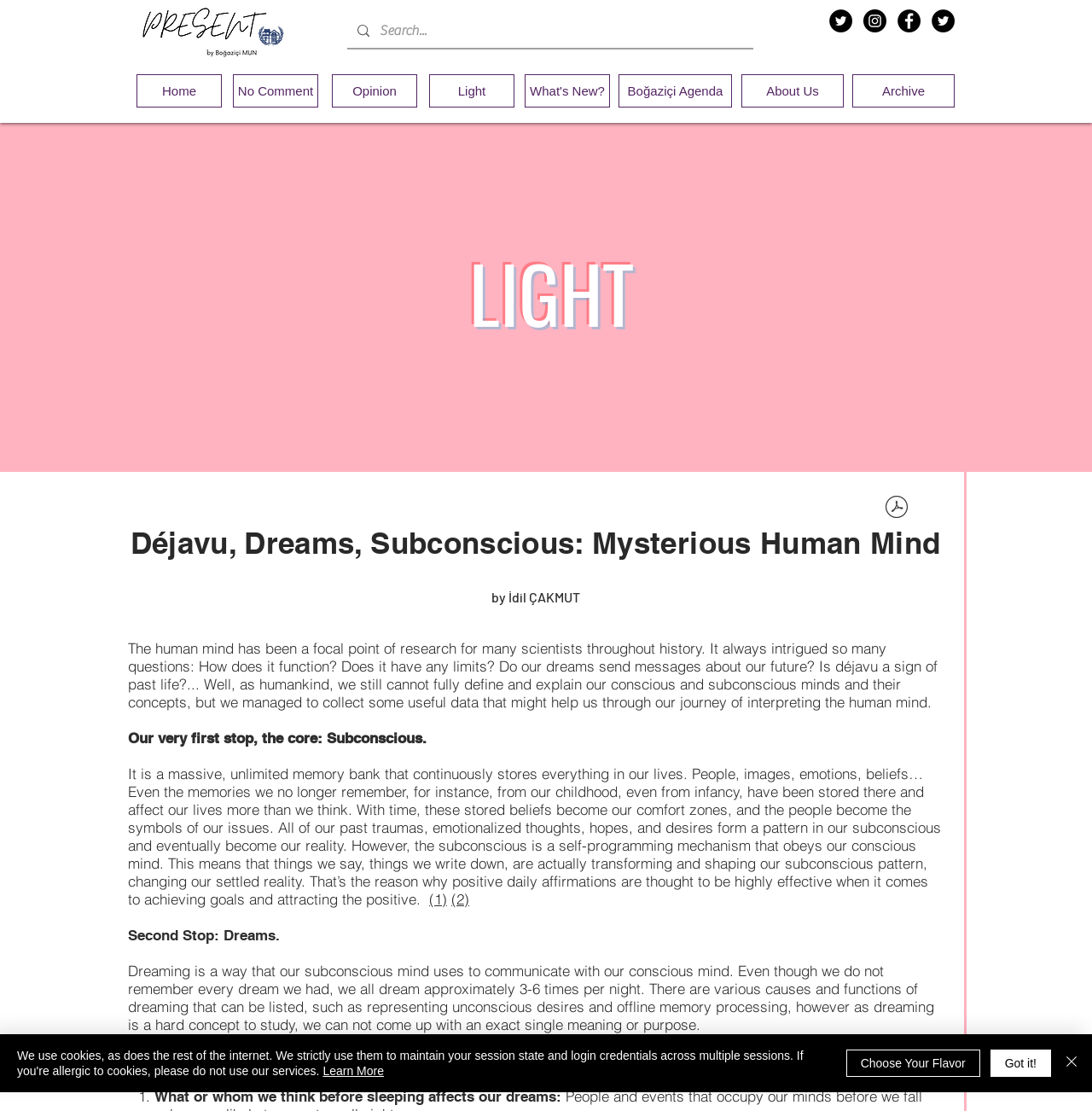Provide the bounding box coordinates for the specified HTML element described in this description: "title="Present and Chill - Edited.pdf"". The coordinates should be four float numbers ranging from 0 to 1, in the format [left, top, right, bottom].

[0.799, 0.446, 0.843, 0.47]